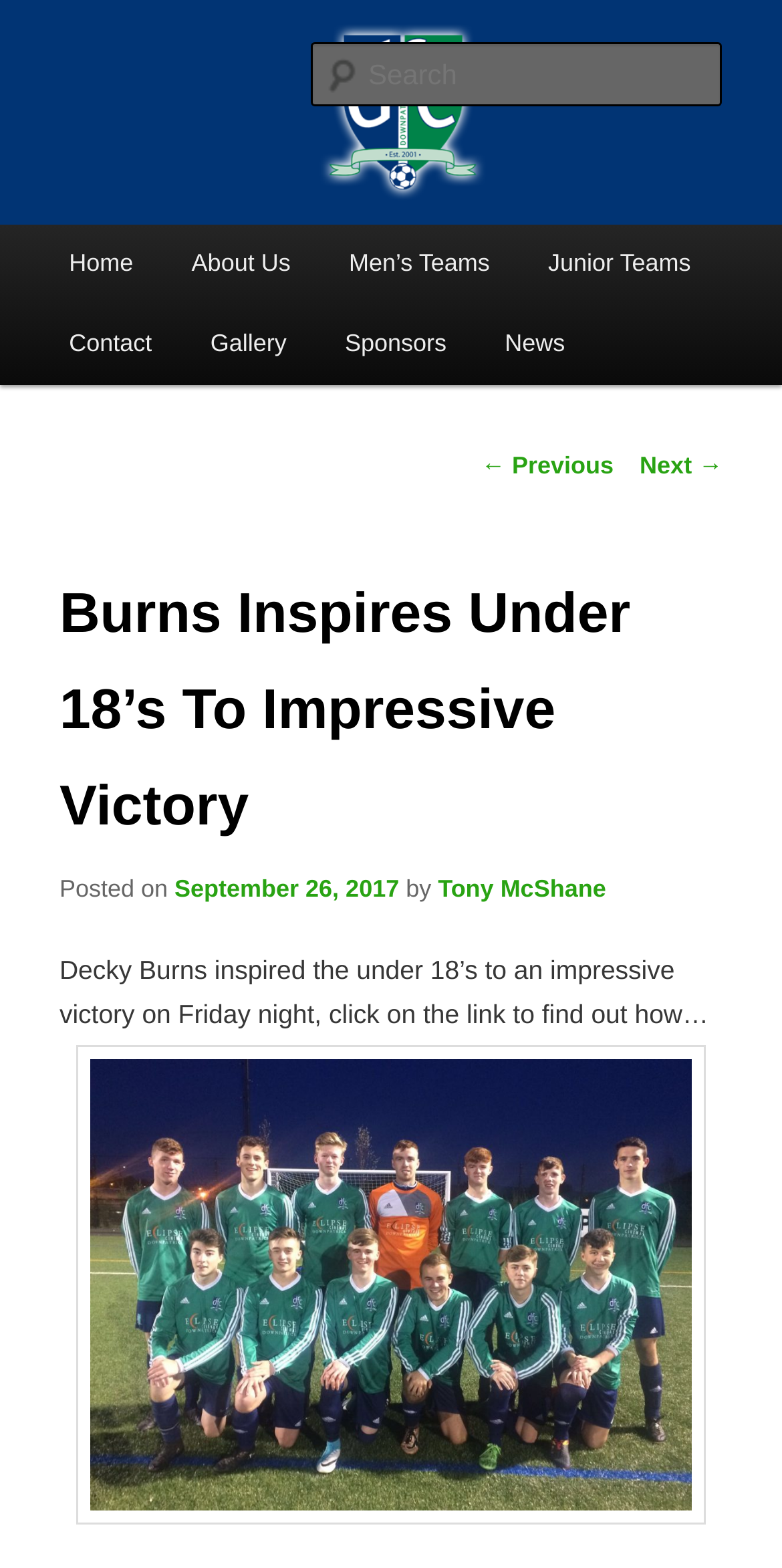Determine the bounding box coordinates for the region that must be clicked to execute the following instruction: "Read the full article".

[0.076, 0.666, 0.924, 0.972]